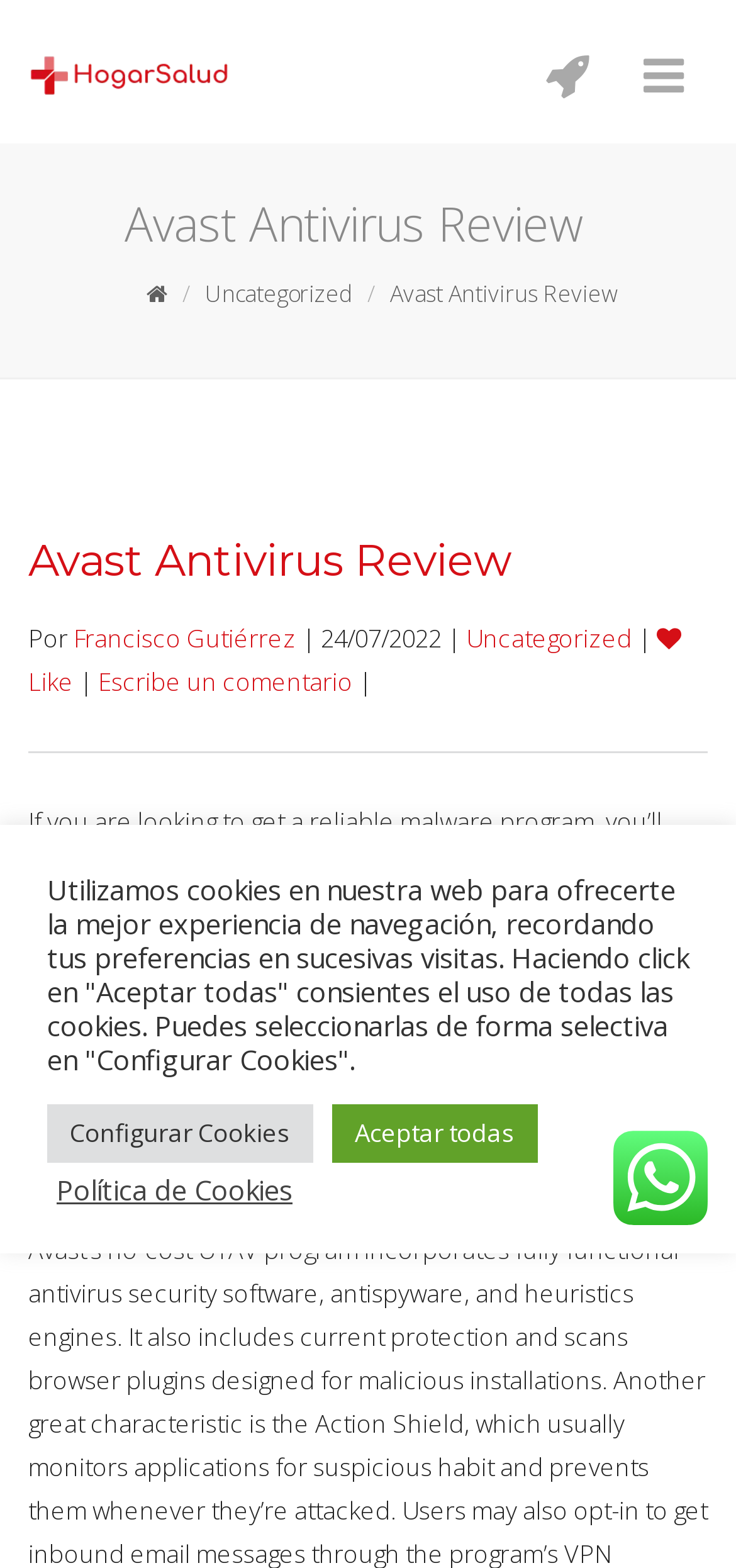What is the name of the antivirus software reviewed?
Give a detailed and exhaustive answer to the question.

The webpage is an Avast Antivirus Review, and the heading 'Avast Antivirus Review' is present multiple times on the page, indicating that the review is about Avast antivirus software.